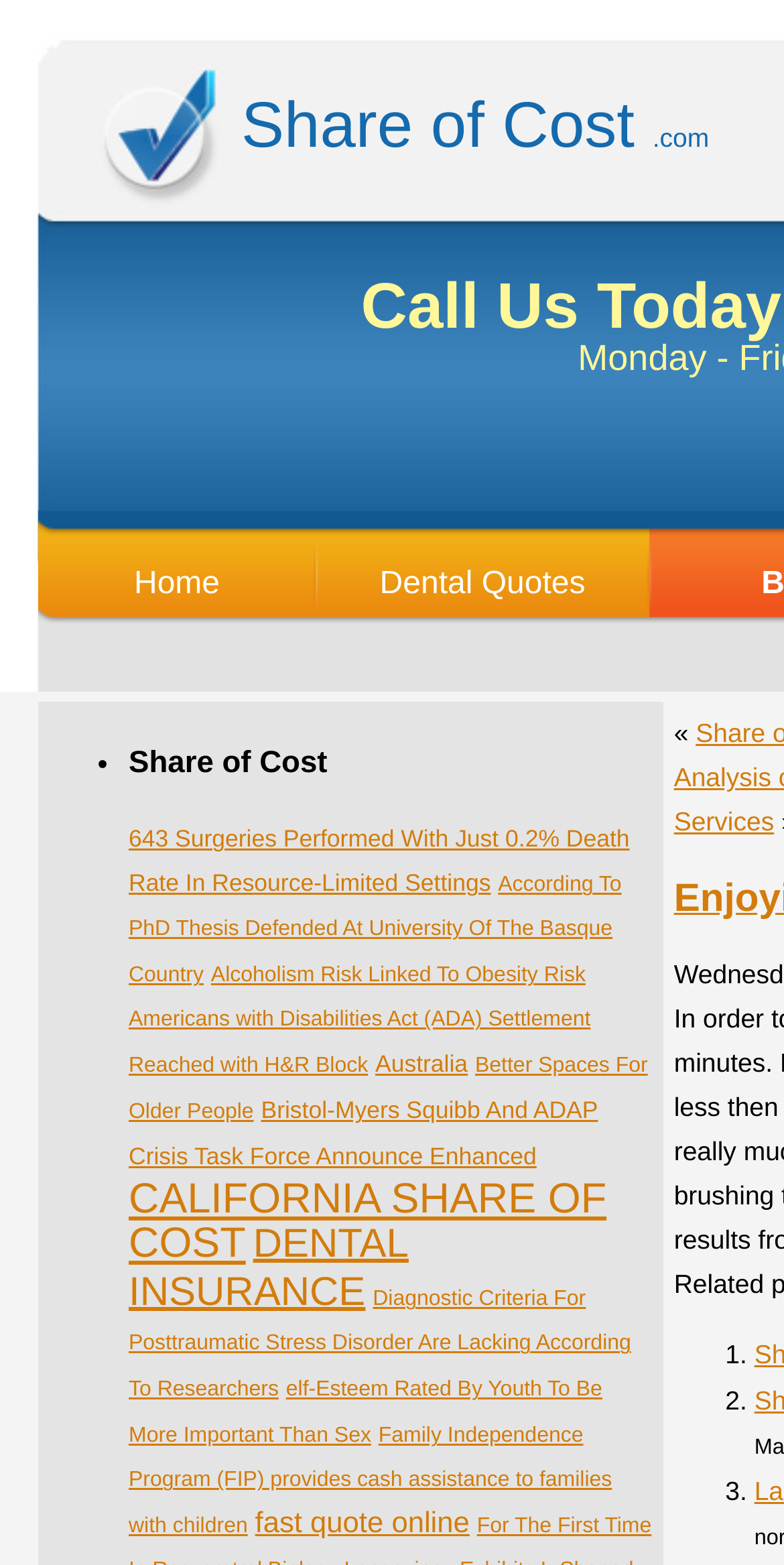What is the first item under 'Dental Quotes'?
Give a detailed explanation using the information visible in the image.

I looked at the 'Dental Quotes' section and found that the first item is a heading element with the text 'Share of Cost'.